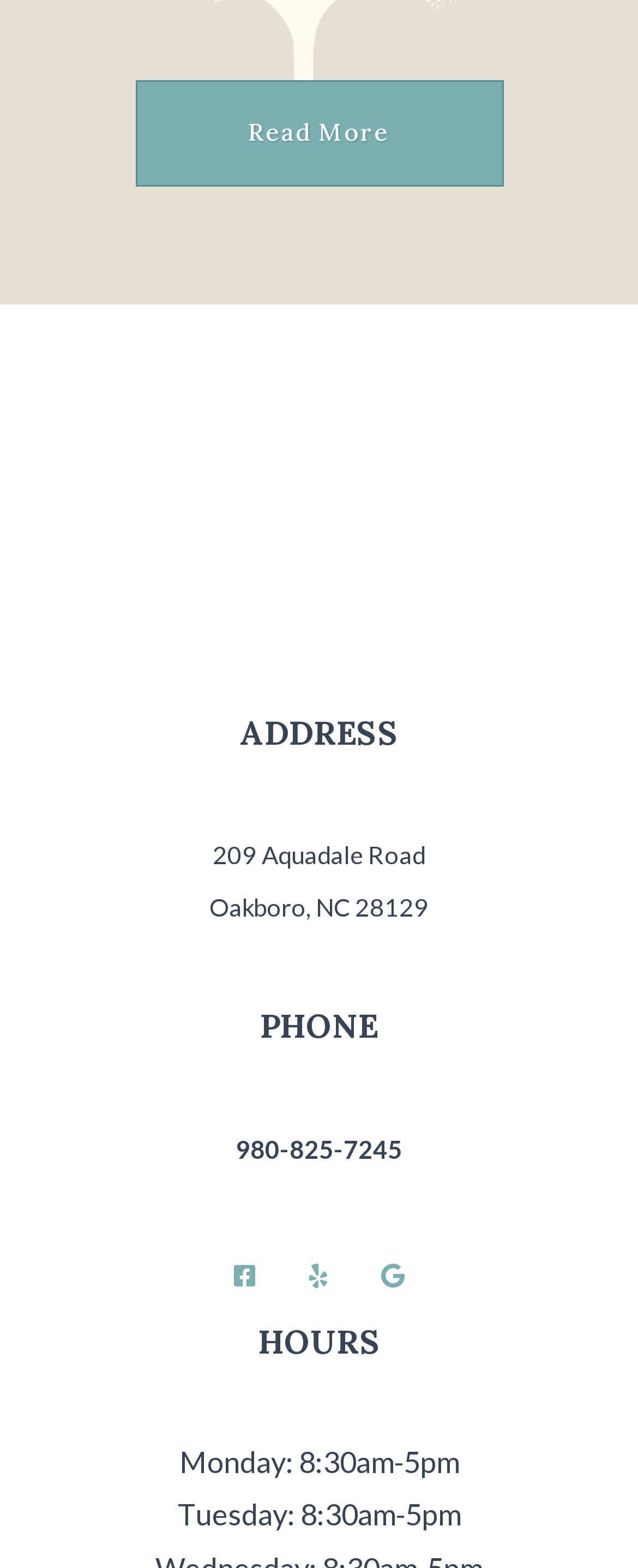What is the phone number? Look at the image and give a one-word or short phrase answer.

980-825-7245